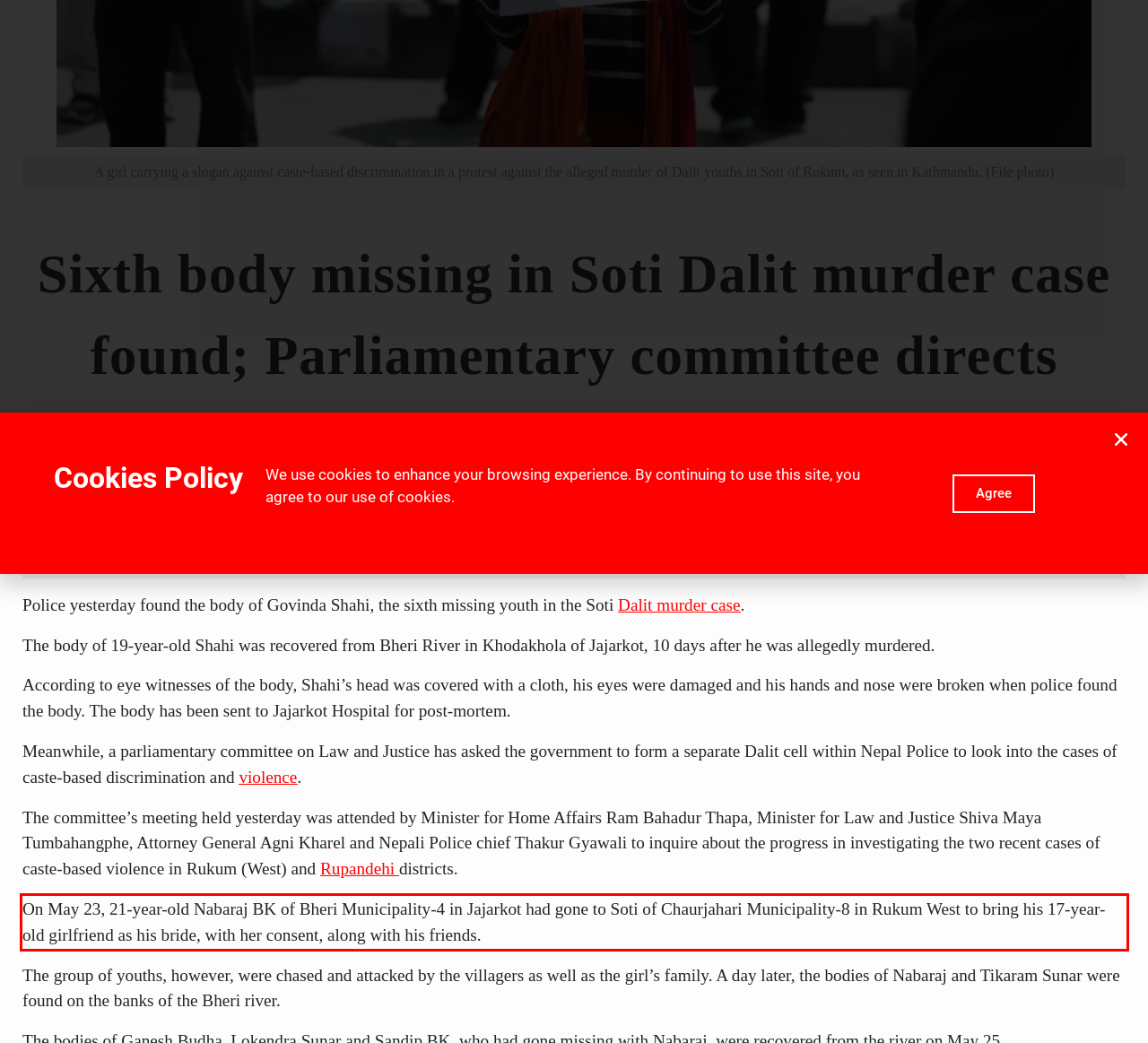Given the screenshot of a webpage, identify the red rectangle bounding box and recognize the text content inside it, generating the extracted text.

On May 23, 21-year-old Nabaraj BK of Bheri Municipality-4 in Jajarkot had gone to Soti of Chaurjahari Municipality-8 in Rukum West to bring his 17-year-old girlfriend as his bride, with her consent, along with his friends.